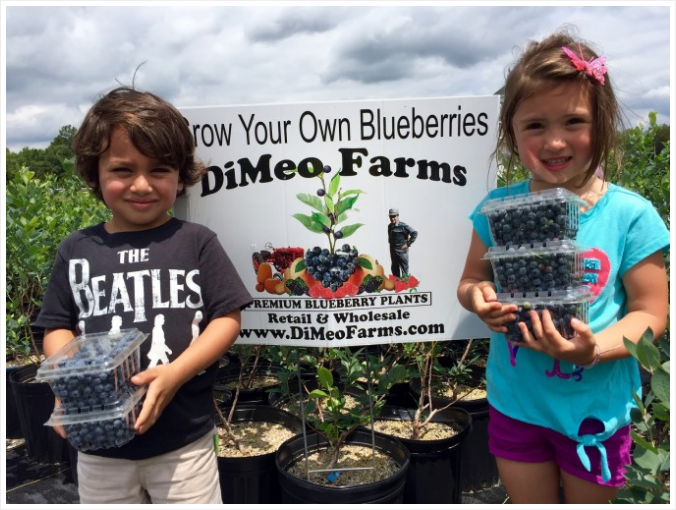What is the color of the girl's shorts?
Craft a detailed and extensive response to the question.

In the image, the girl on the right is dressed in a blue top and pink shorts, which can be clearly seen as a vibrant pink color.